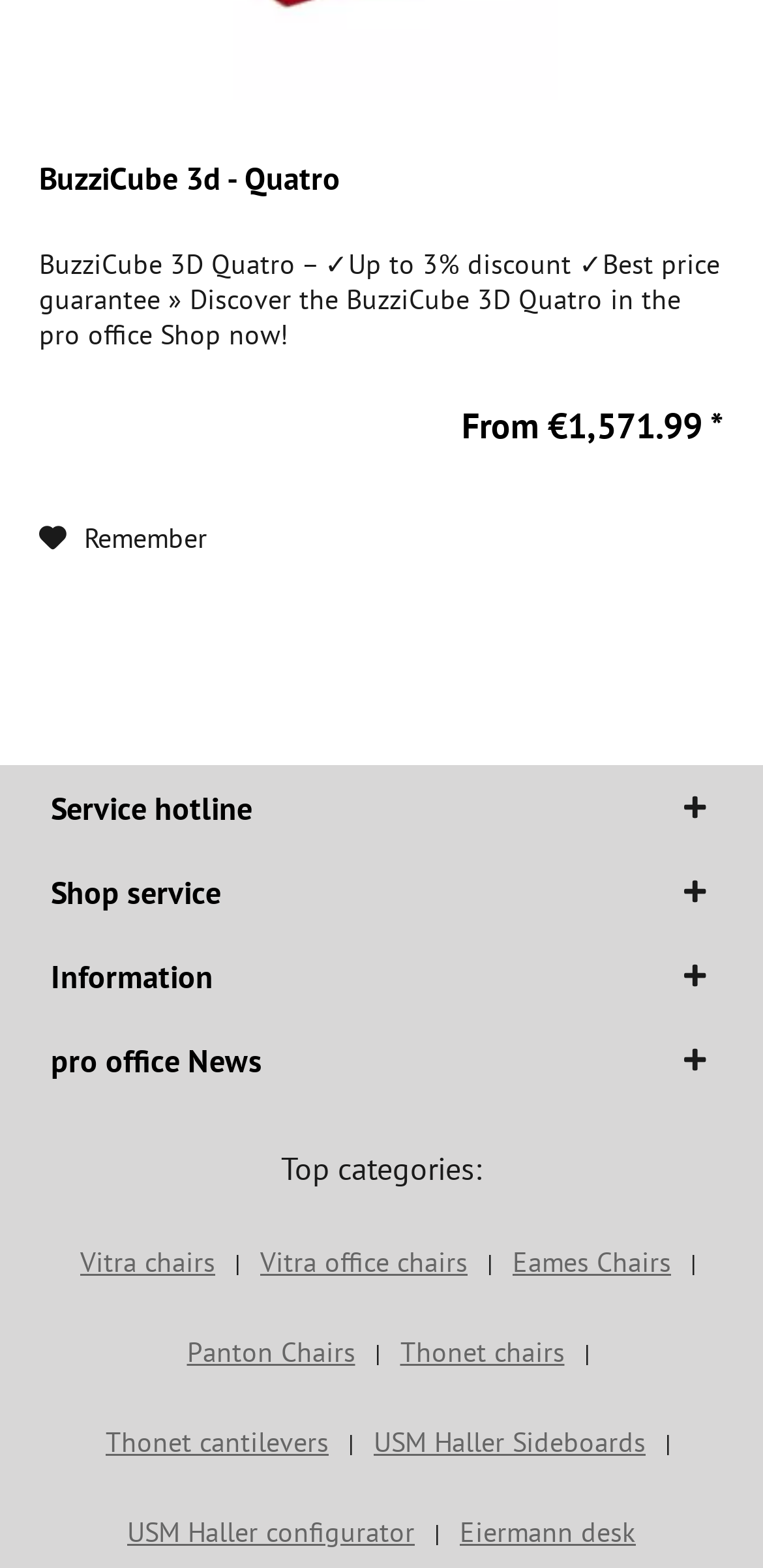What is the name of the shop?
Give a detailed response to the question by analyzing the screenshot.

The name of the shop can be found in the static text element with the text 'BuzziCube 3D Quatro – ✓Up to 3% discount ✓Best price guarantee » Discover the BuzziCube 3D Quatro in the pro office Shop now!'.